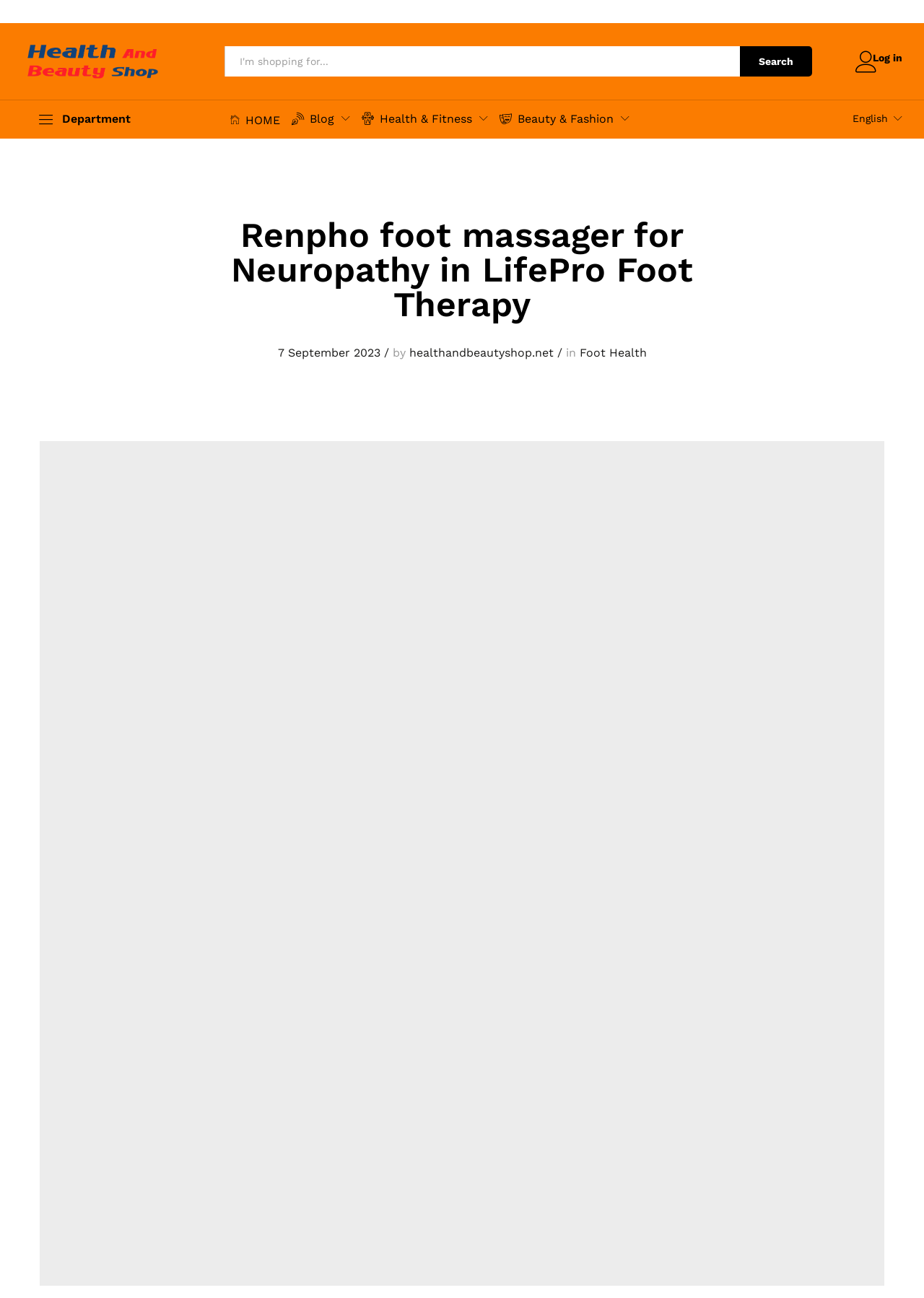Answer the question using only a single word or phrase: 
What is the website's domain name?

healthandbeautyshop.net